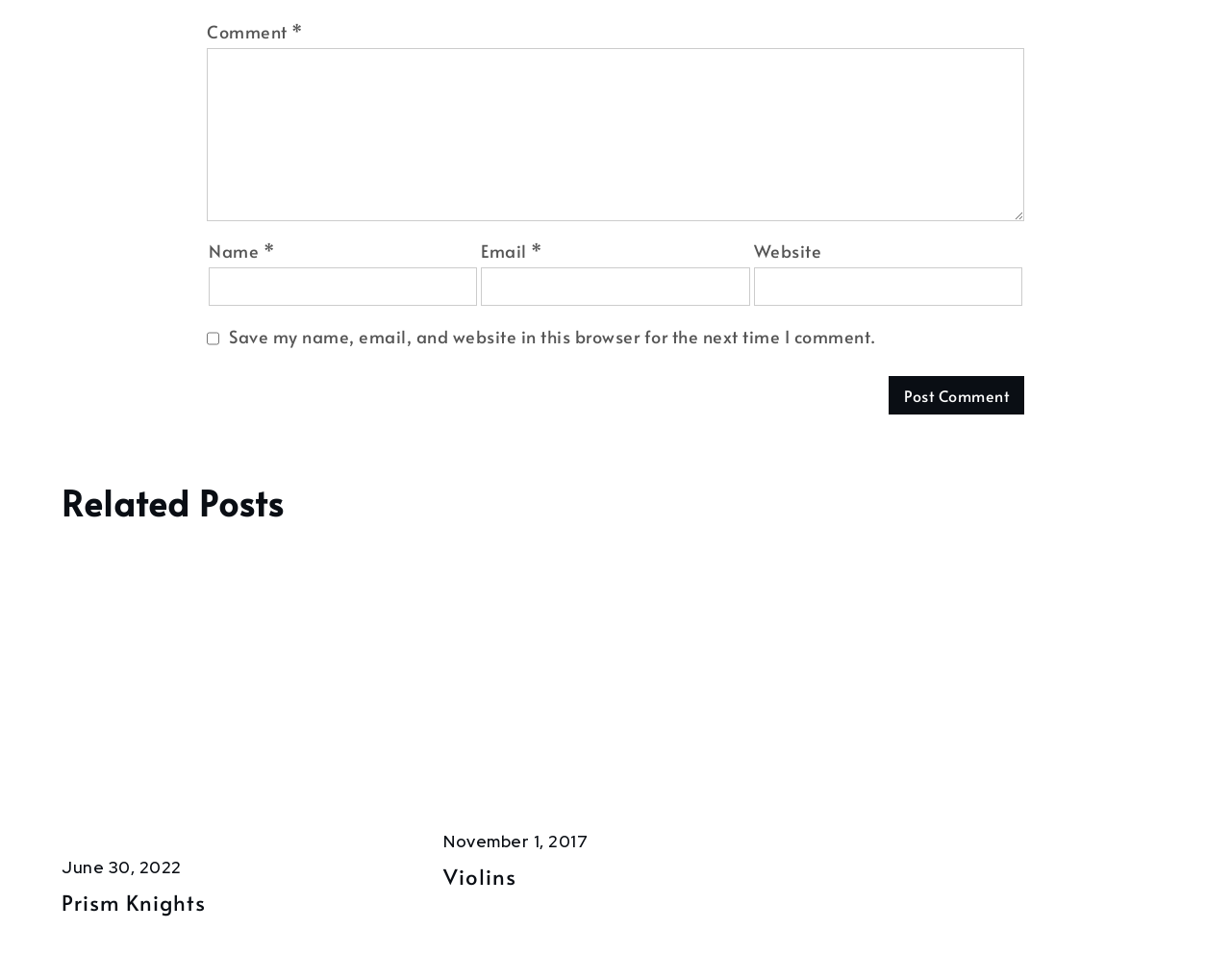From the element description: "parent_node: Name * name="author"", extract the bounding box coordinates of the UI element. The coordinates should be expressed as four float numbers between 0 and 1, in the order [left, top, right, bottom].

[0.17, 0.273, 0.388, 0.312]